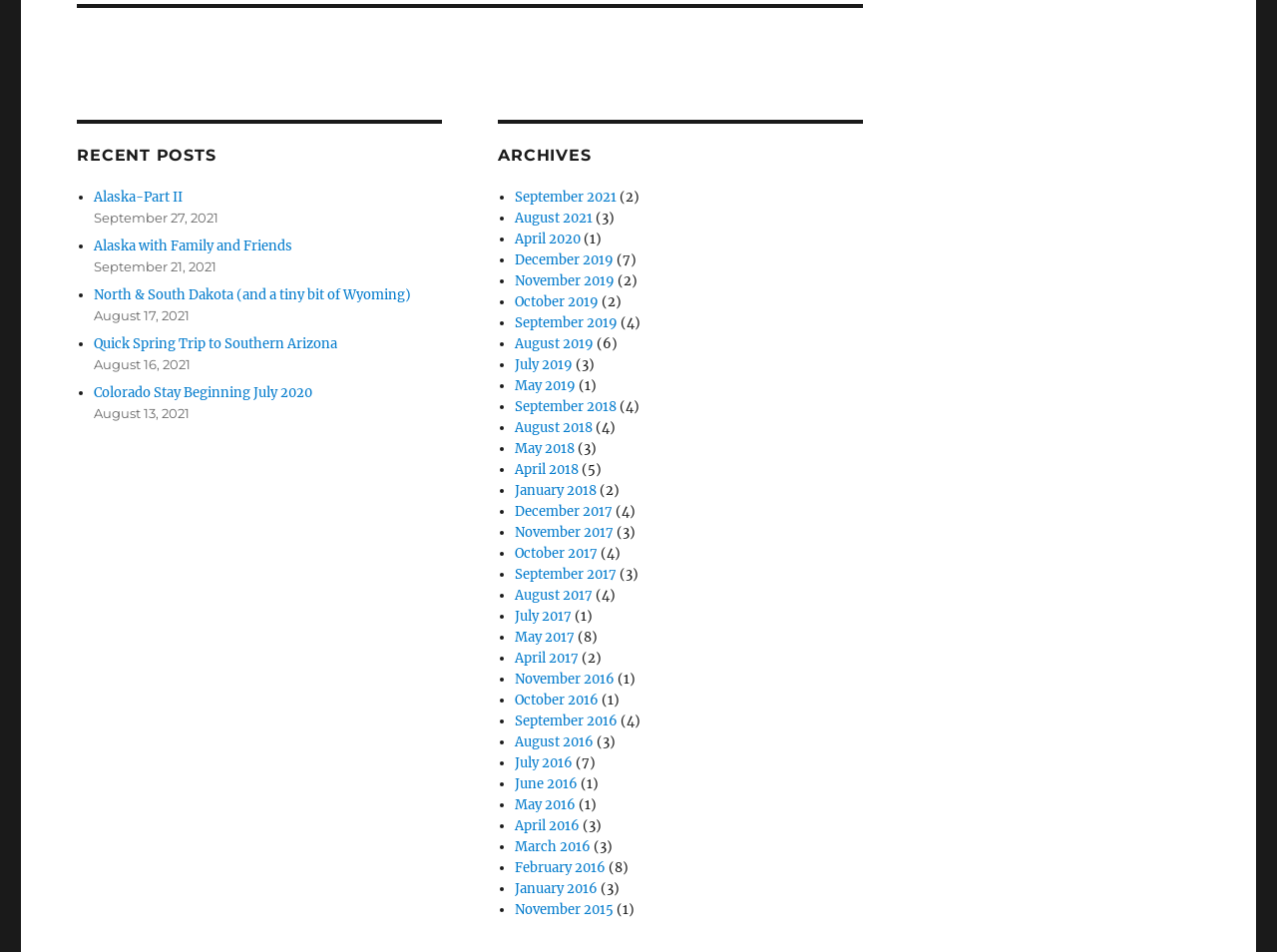What is the title of the latest post?
Provide an in-depth and detailed answer to the question.

I looked at the list of links under the 'RECENT POSTS' heading and found the first link, which is the latest post, titled 'Alaska-Part II'.